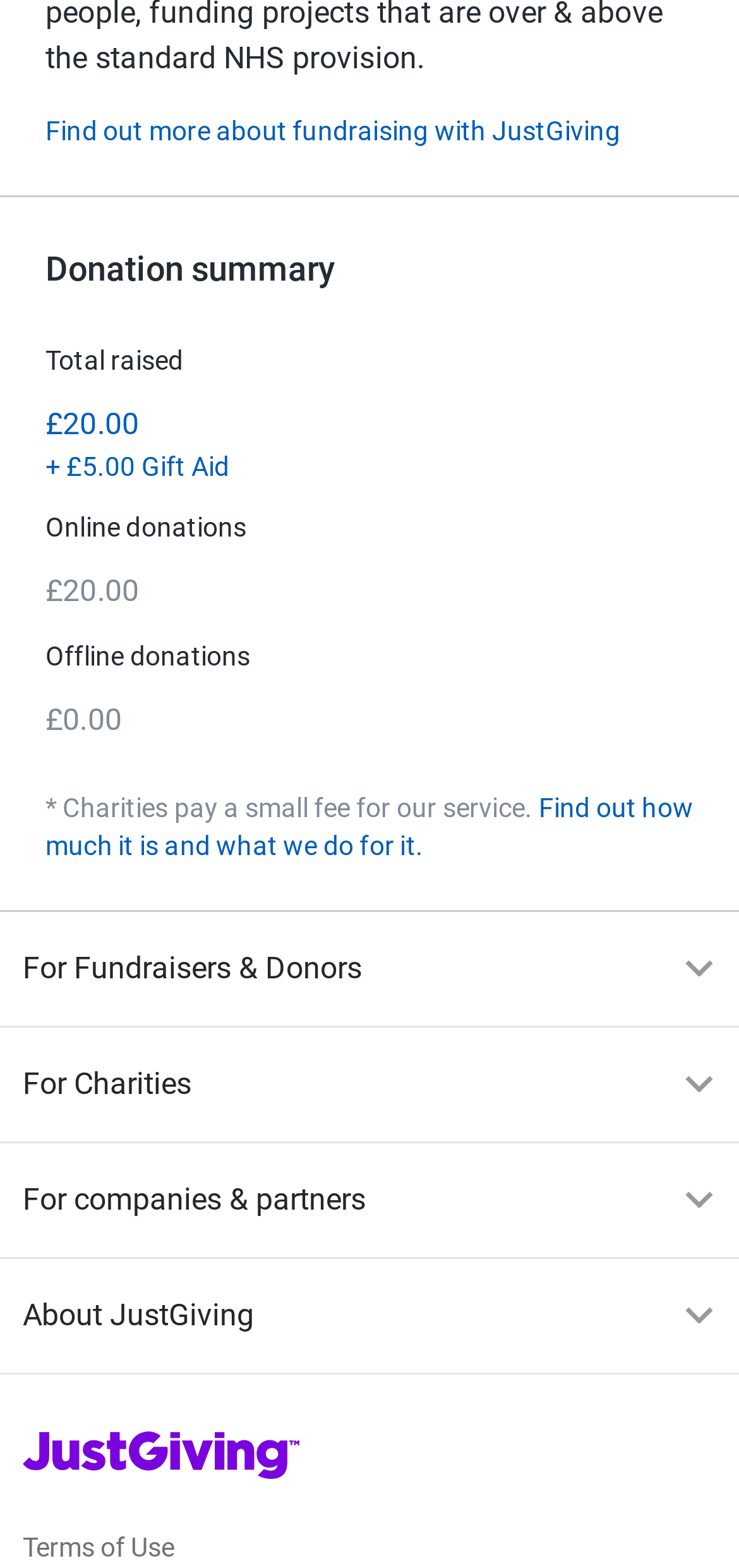What is the link at the bottom of the webpage?
Please provide a comprehensive and detailed answer to the question.

The link at the bottom of the webpage is 'JustGiving’s homepage', which is mentioned in the link section.